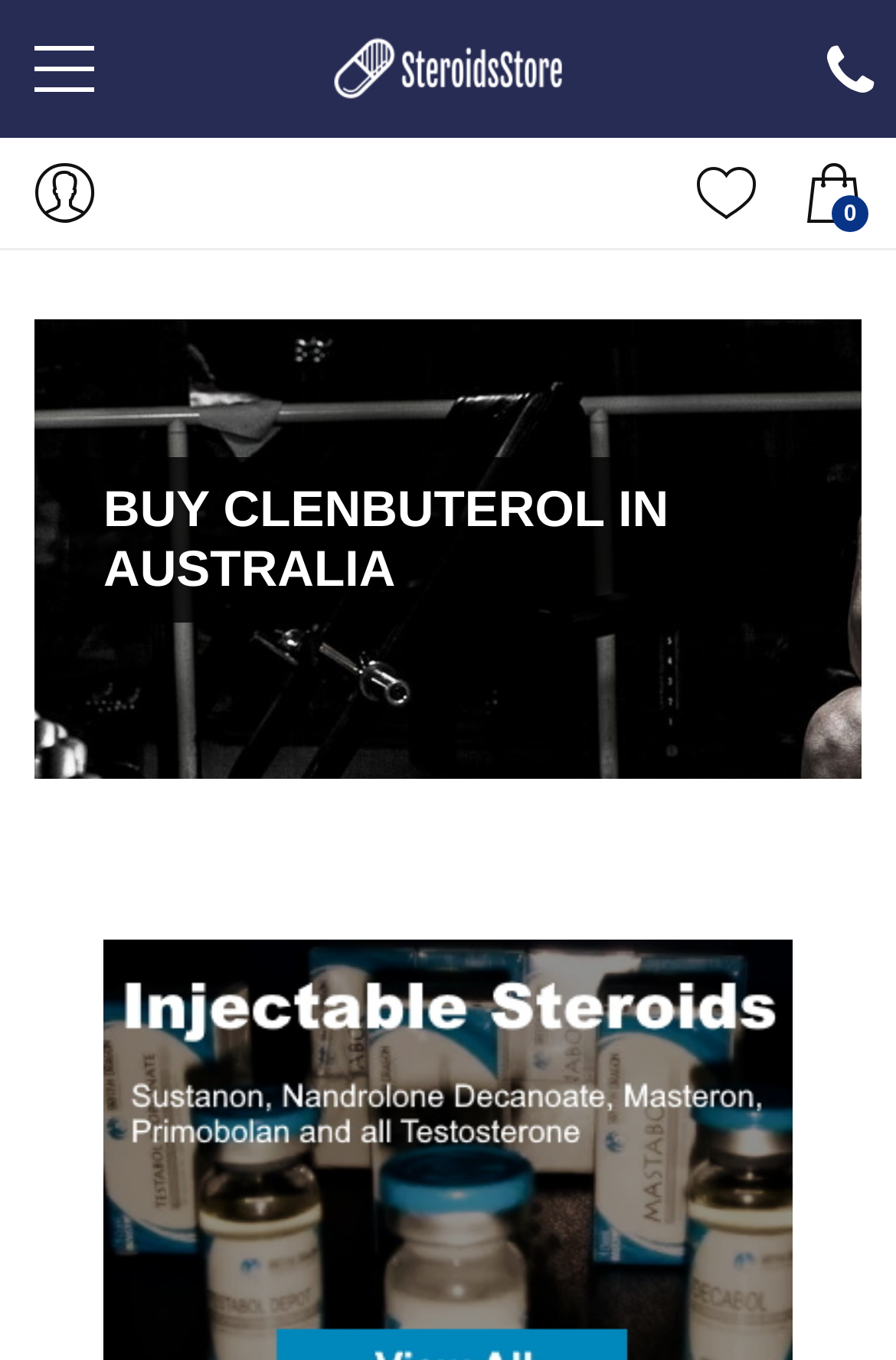How many navigation links are there?
Using the screenshot, give a one-word or short phrase answer.

4